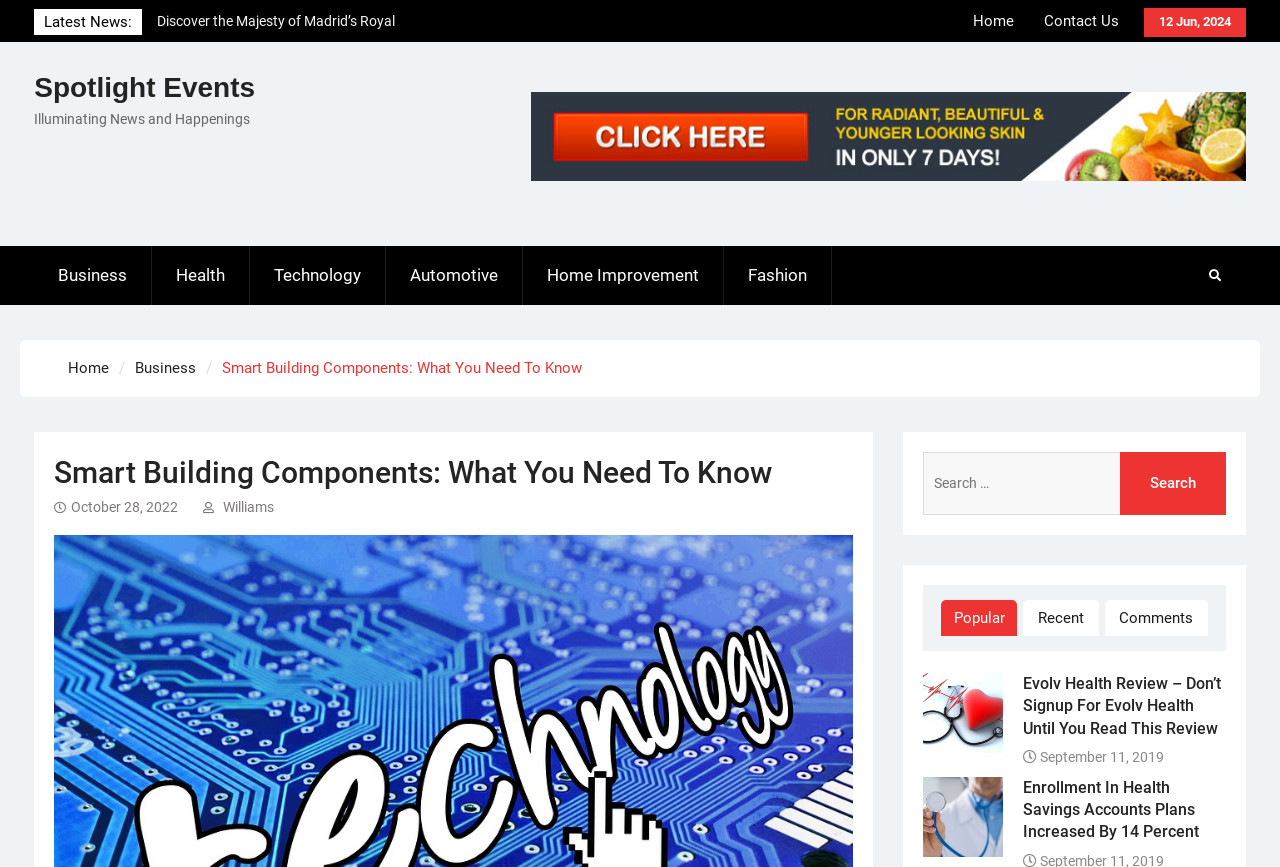Show the bounding box coordinates for the HTML element as described: "Help".

None